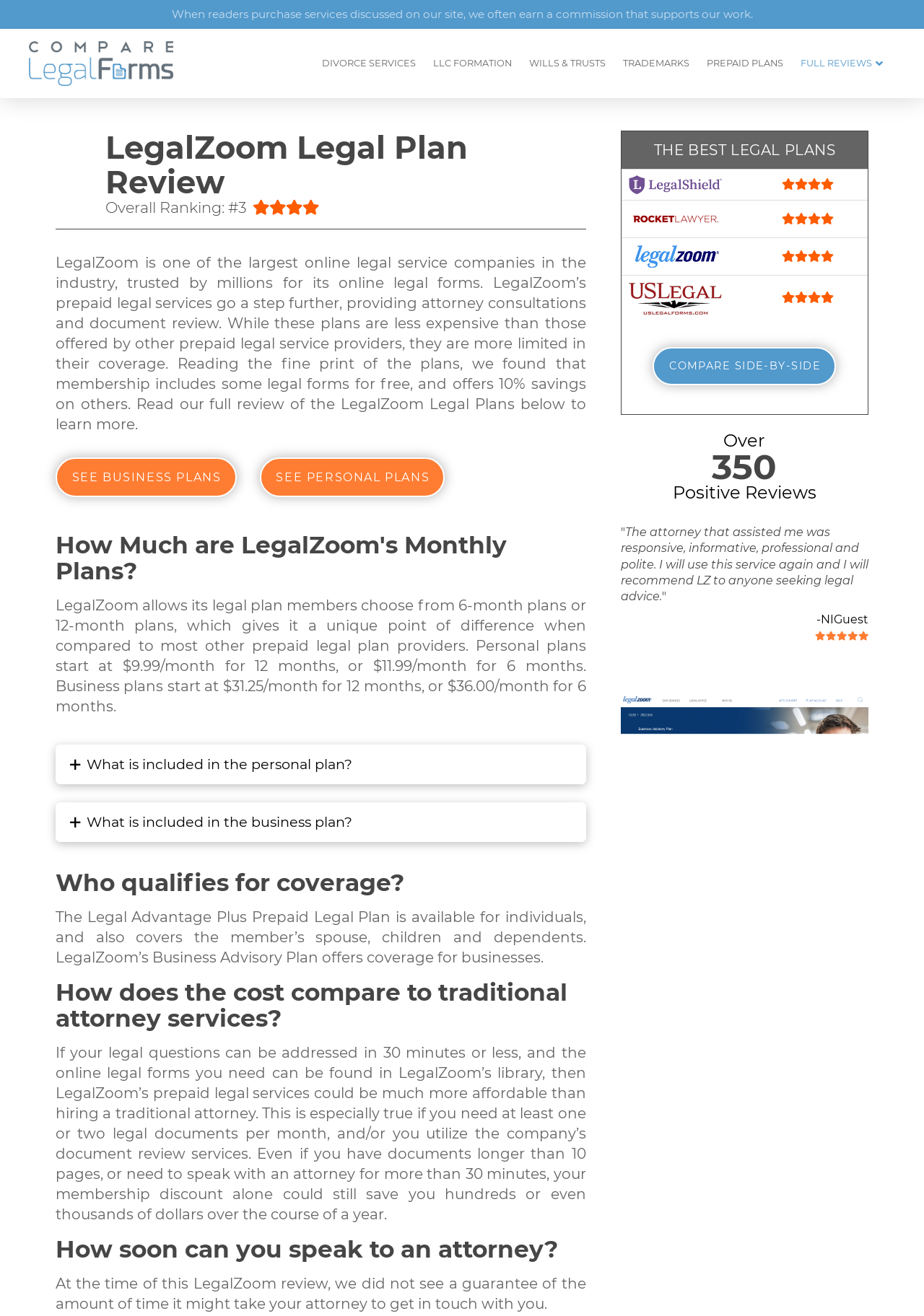Predict the bounding box for the UI component with the following description: "alt="us legal forms review"".

[0.68, 0.22, 0.782, 0.231]